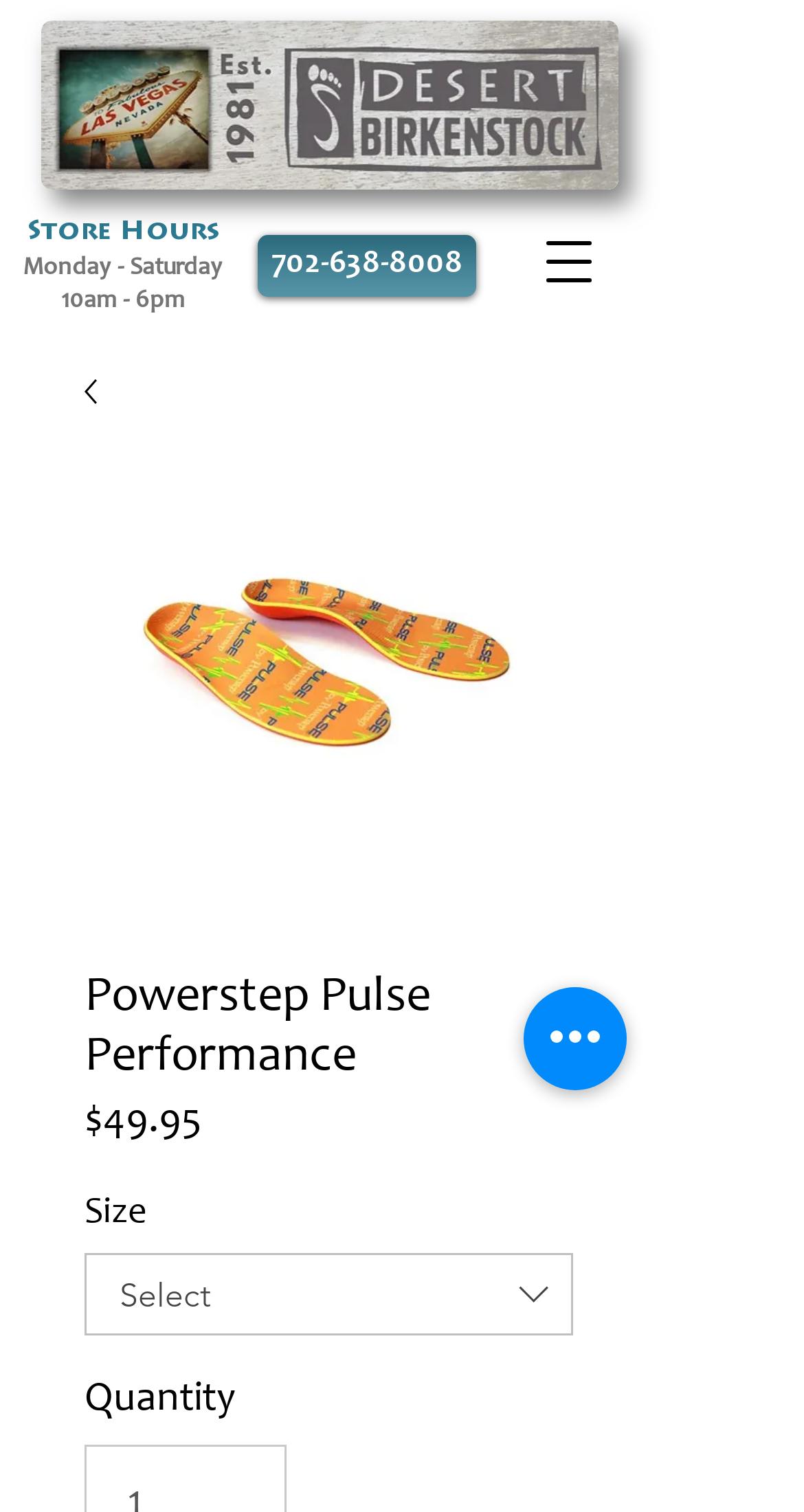Create a detailed summary of the webpage's content and design.

The webpage appears to be a product page for the Powerstep Pulse Performance insoles. At the top left, there is a navigation menu button. Below it, there is a section displaying the store's hours of operation, with the days of the week and hours listed in a column. To the right of this section, there is a phone number link.

Above the main content area, there is a header image that spans most of the width of the page. Within this image, there is a smaller image of an envelope, which is a link. Below this, there is a larger image of the Powerstep Pulse Performance insoles, accompanied by a heading with the same name.

Below the heading, there is a section displaying the product's price, $49.95, along with a label indicating that it is the price. To the right of the price, there is a section for selecting the size of the insoles, with a combobox that allows the user to choose from a list of options. There is also an image of a dropdown arrow to the right of the combobox.

Further down, there is a section for selecting the quantity of the product, with a label indicating that it is the quantity. At the bottom right, there is a button labeled "Quick actions".